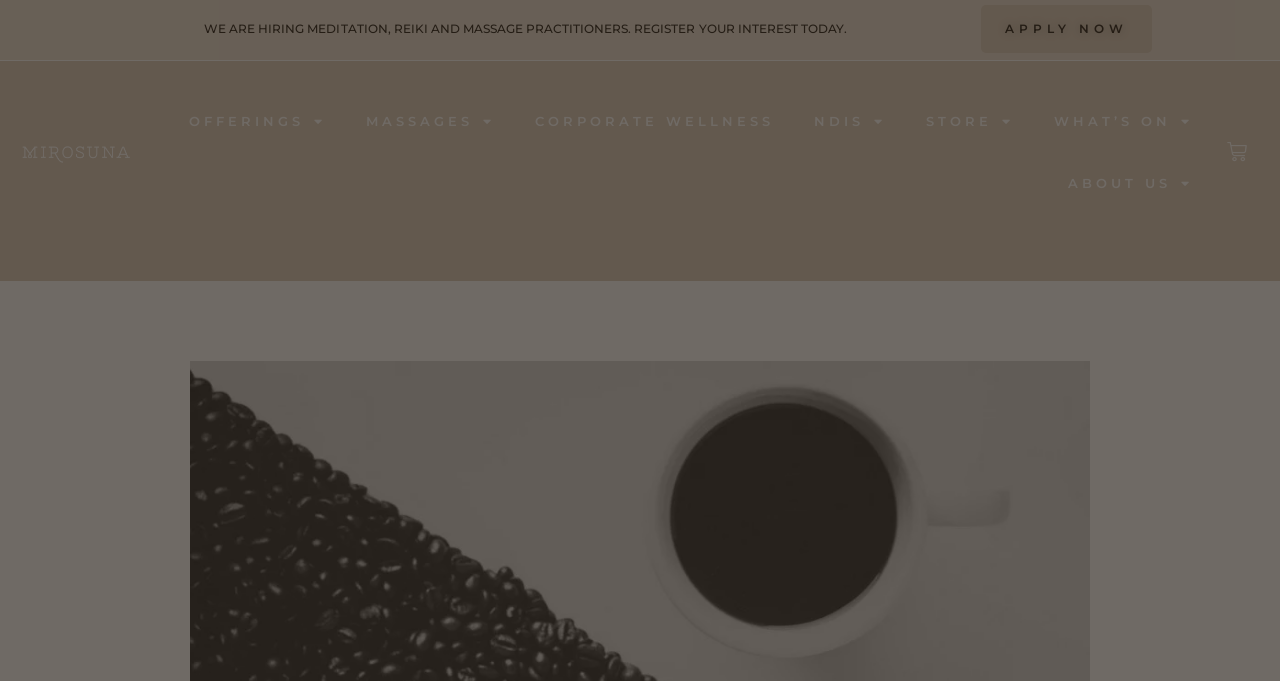Could you highlight the region that needs to be clicked to execute the instruction: "Check corporate wellness"?

[0.402, 0.132, 0.62, 0.223]